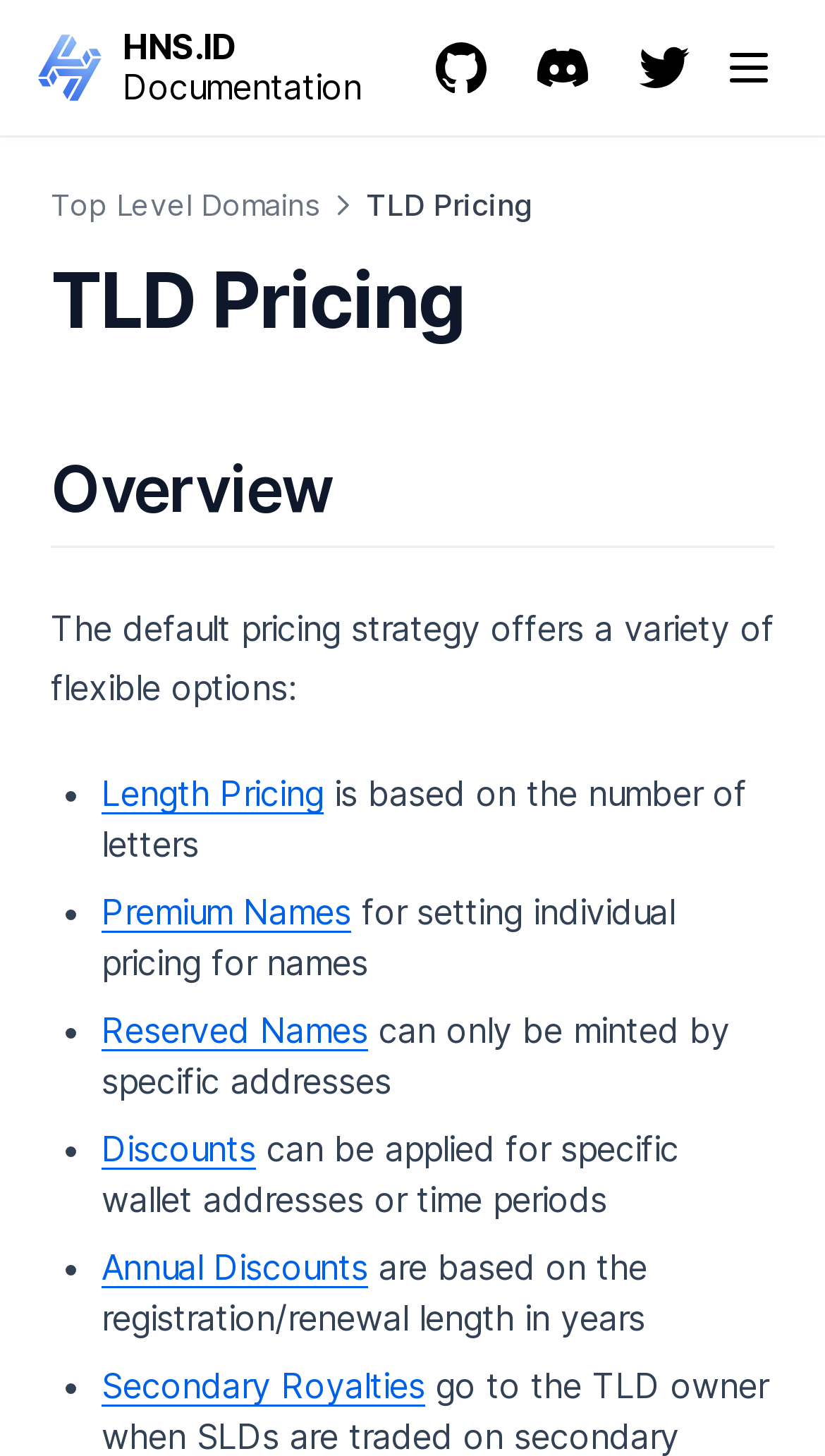Could you find the bounding box coordinates of the clickable area to complete this instruction: "Explore Secondary Royalties"?

[0.123, 0.937, 0.515, 0.966]